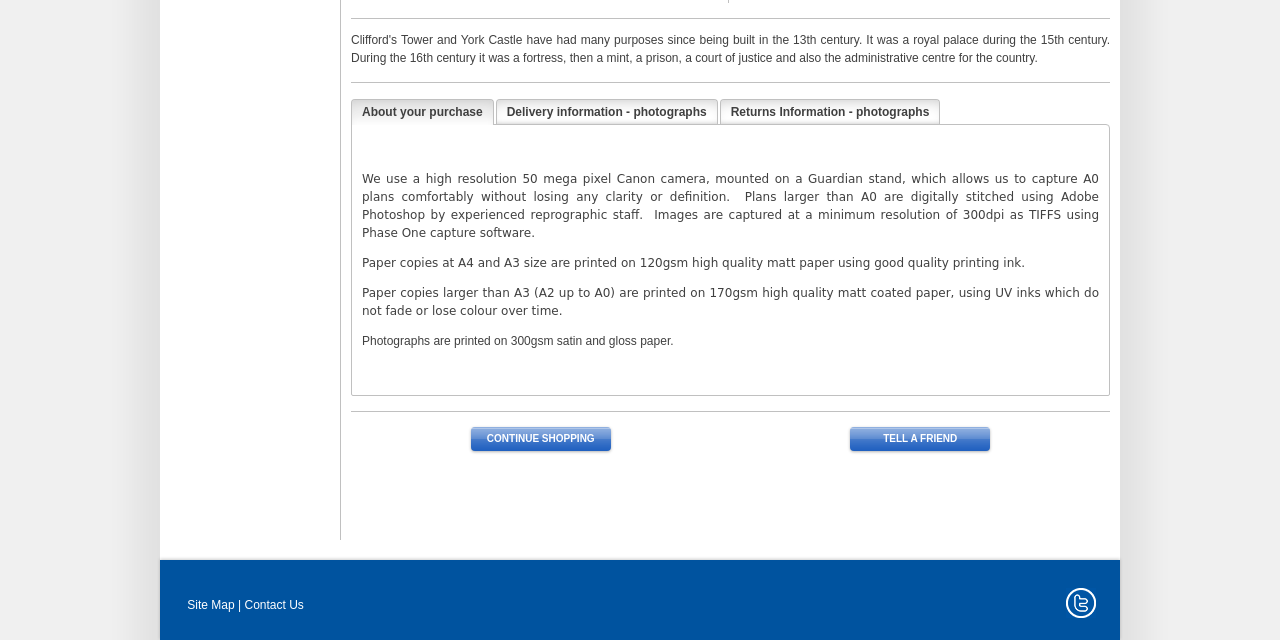Extract the bounding box for the UI element that matches this description: "Tell a Friend".

[0.664, 0.667, 0.774, 0.705]